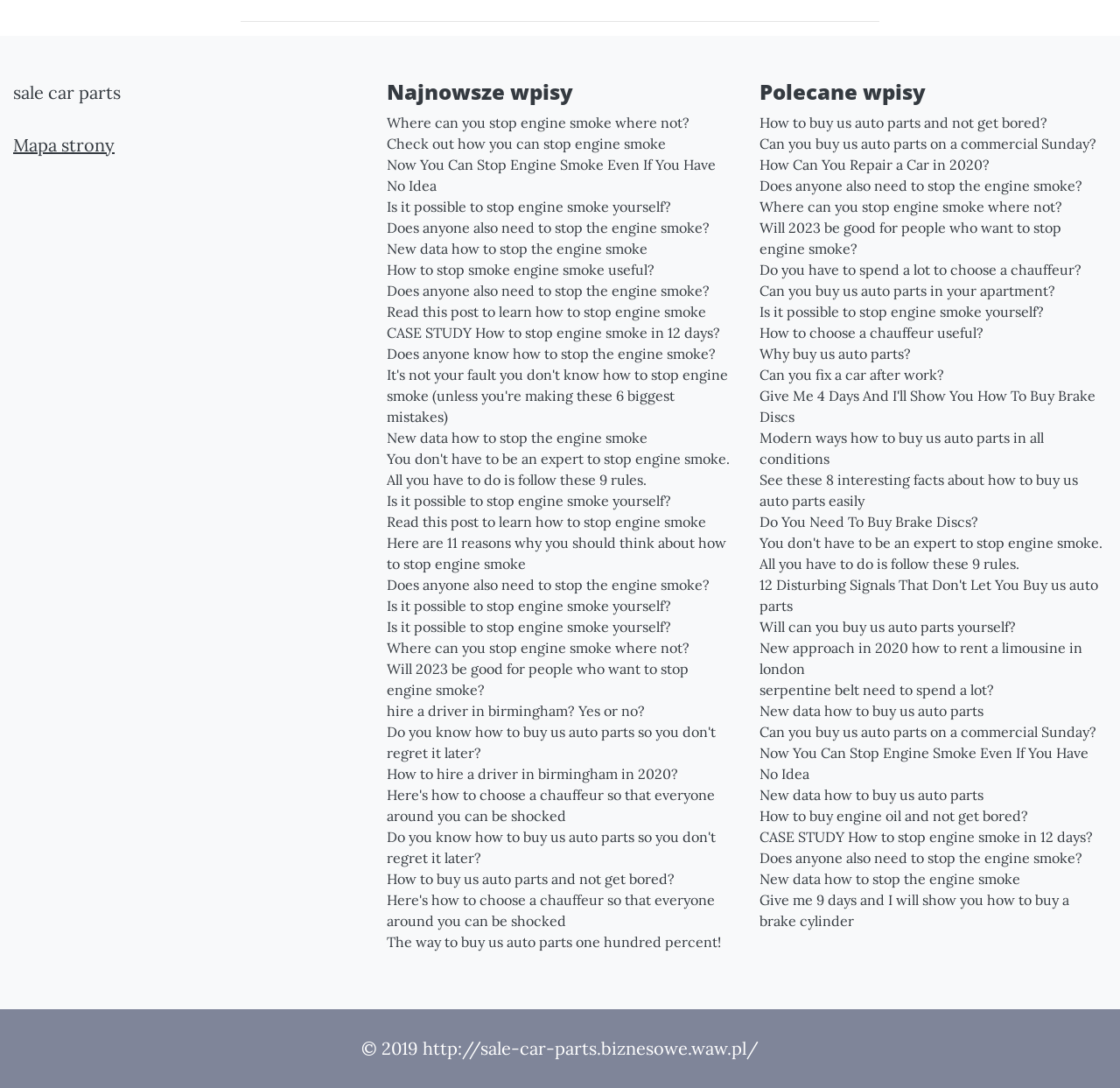Locate the bounding box coordinates of the clickable part needed for the task: "Visit 'sale car parts'".

[0.012, 0.073, 0.108, 0.097]